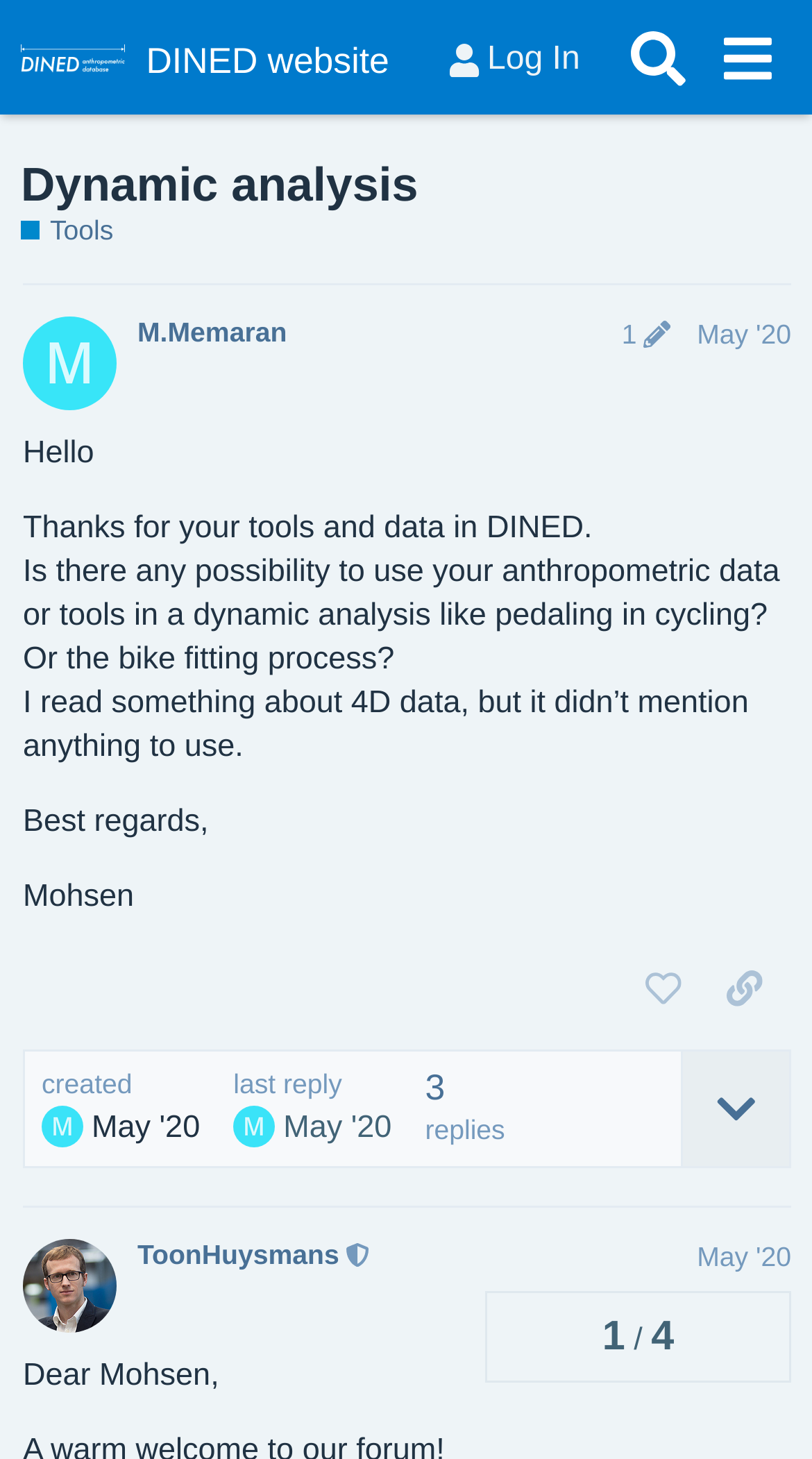Please locate the bounding box coordinates for the element that should be clicked to achieve the following instruction: "Share a link to this post". Ensure the coordinates are given as four float numbers between 0 and 1, i.e., [left, top, right, bottom].

[0.859, 0.65, 0.974, 0.705]